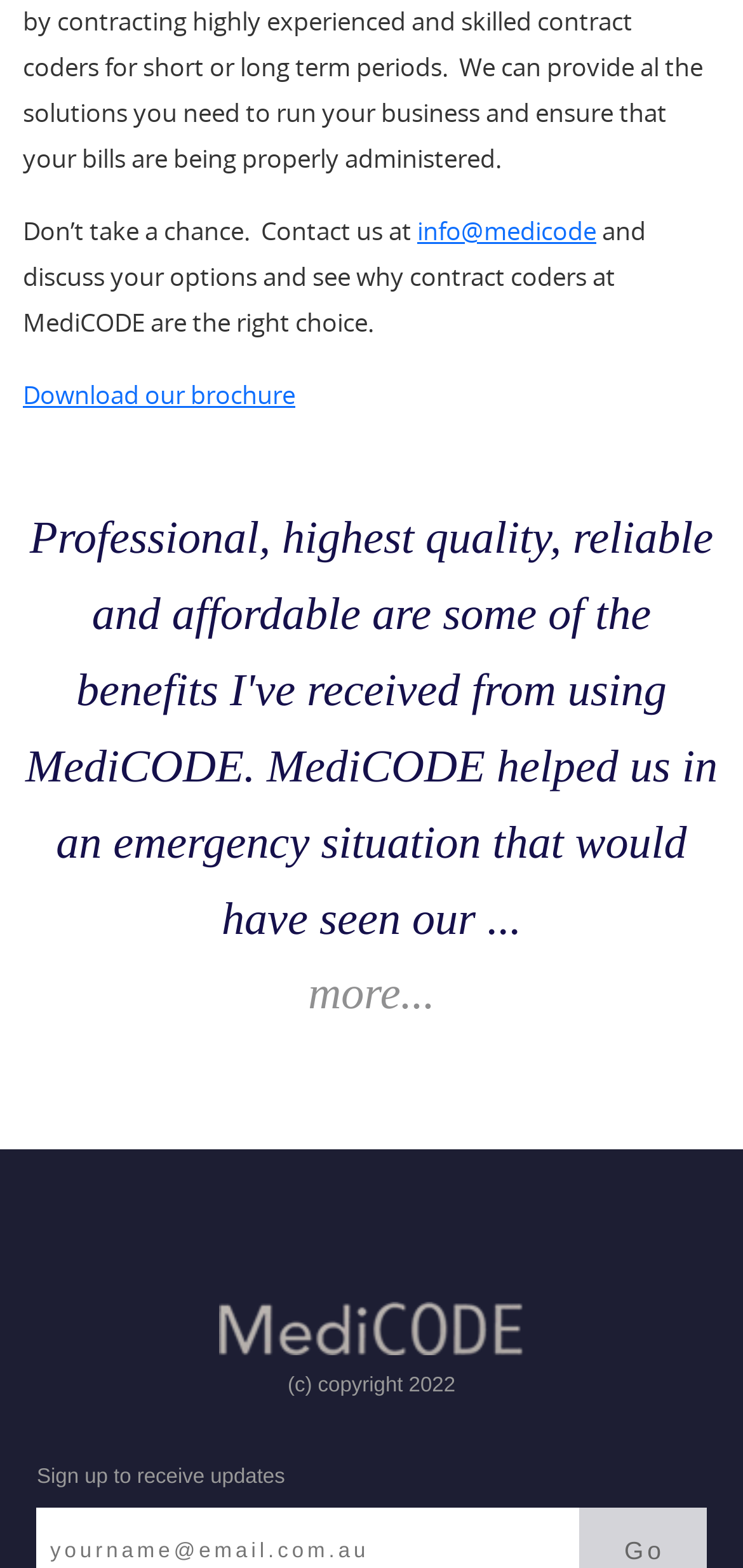Using the description: "parent_node: Name * name="author"", determine the UI element's bounding box coordinates. Ensure the coordinates are in the format of four float numbers between 0 and 1, i.e., [left, top, right, bottom].

None